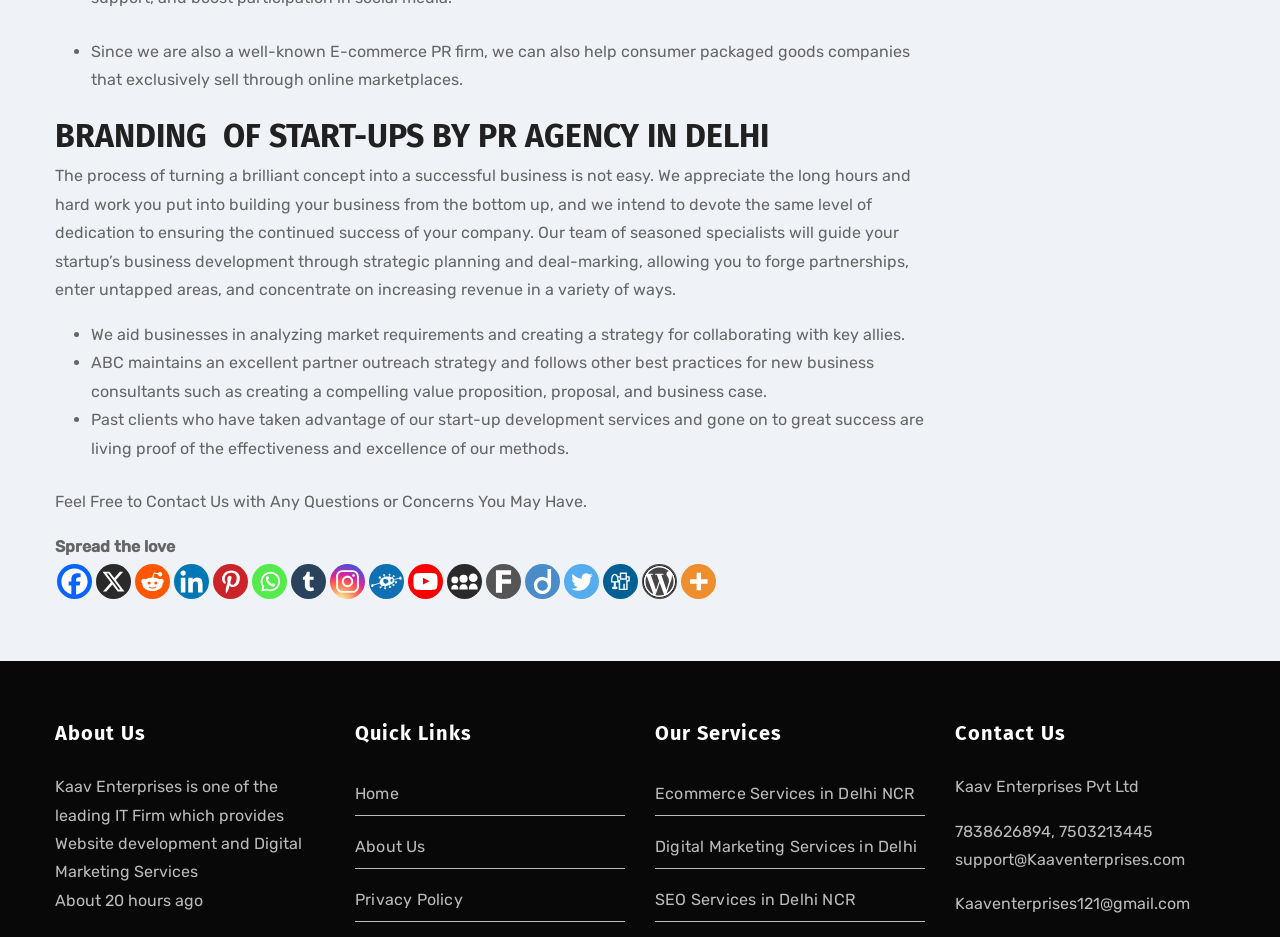Provide the bounding box coordinates of the HTML element described as: "parent_node: Golang China". The bounding box coordinates should be four float numbers between 0 and 1, i.e., [left, top, right, bottom].

None